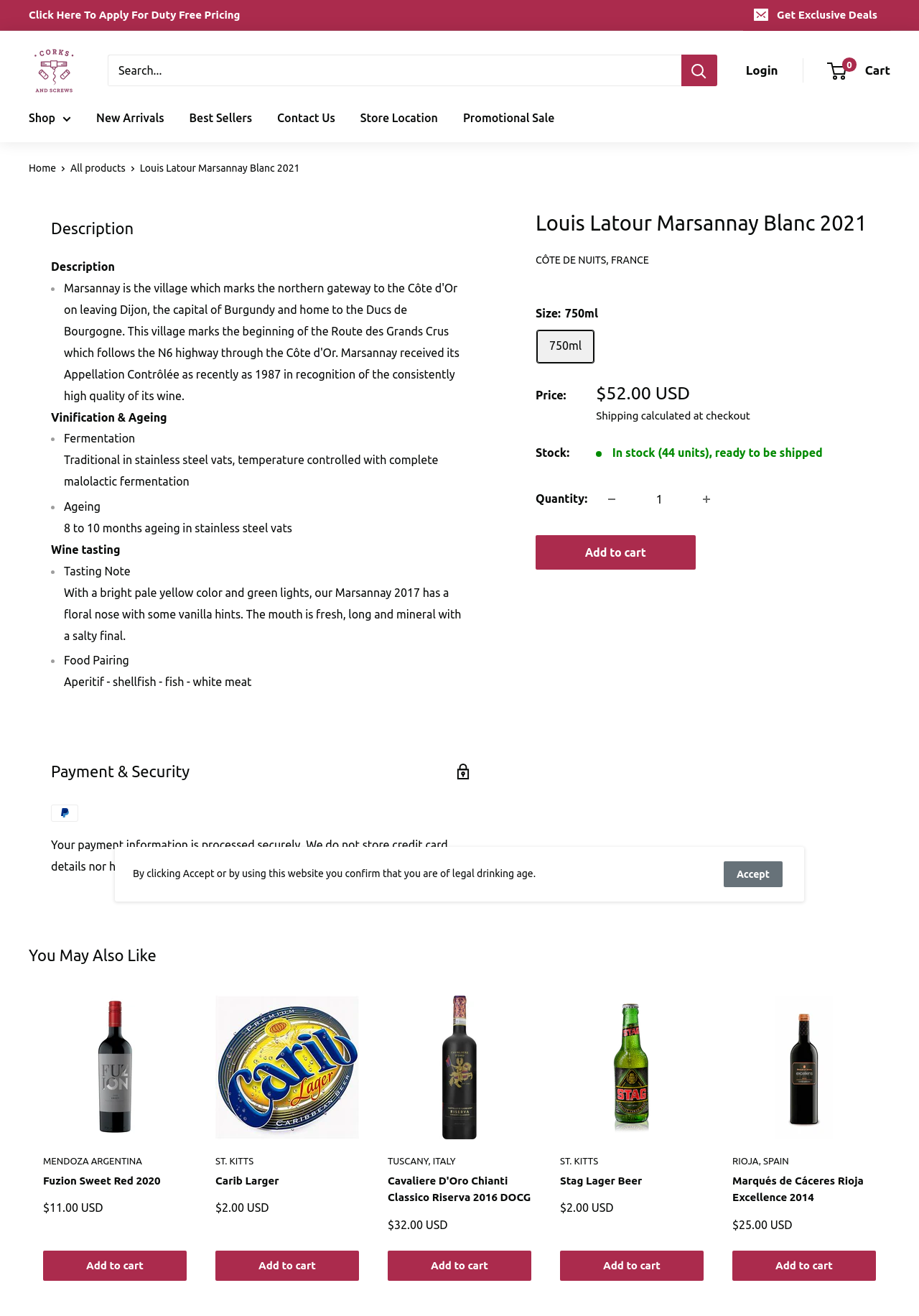Bounding box coordinates are to be given in the format (top-left x, top-left y, bottom-right x, bottom-right y). All values must be floating point numbers between 0 and 1. Provide the bounding box coordinate for the UI element described as: A Night with the Homeless

None